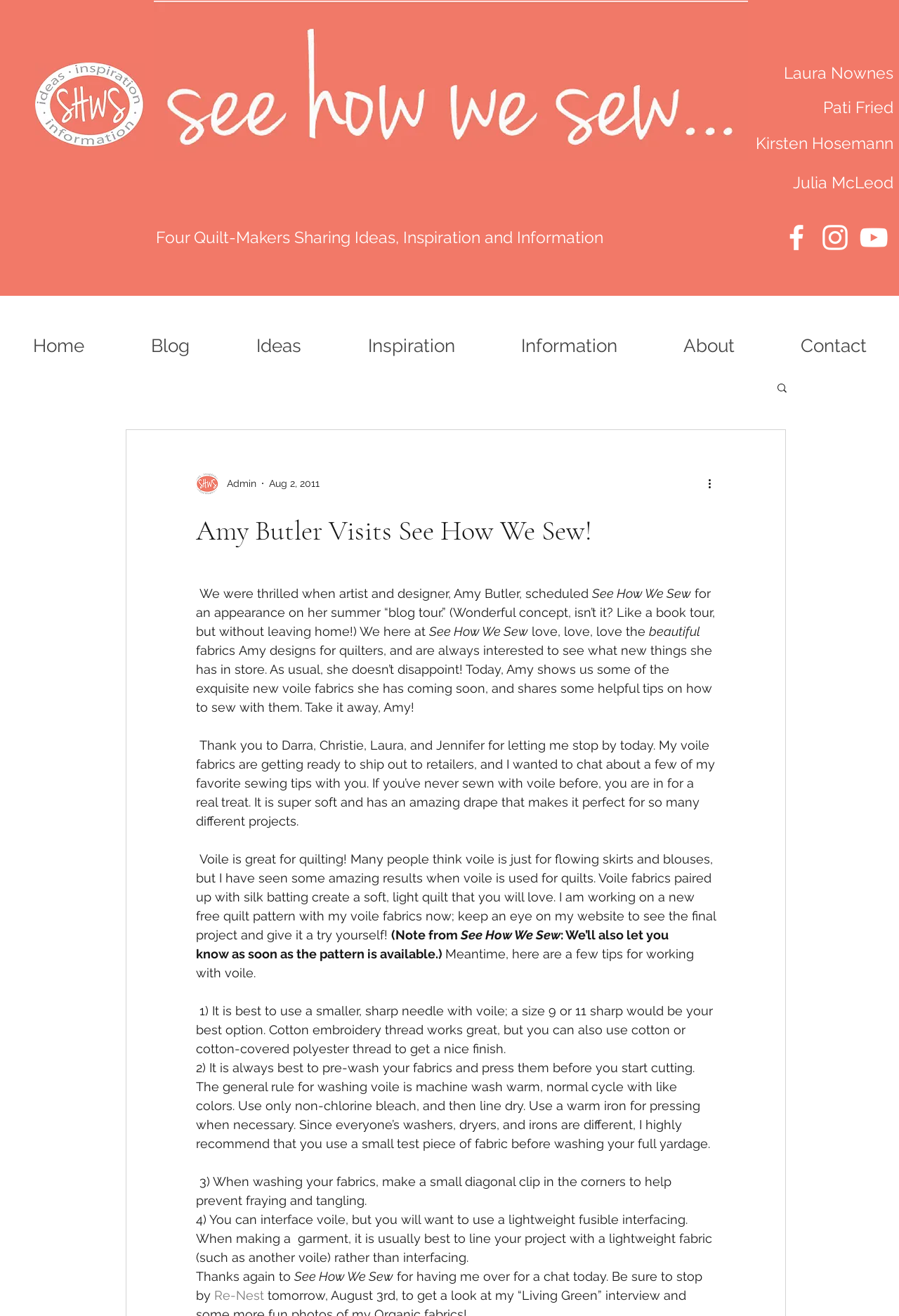Specify the bounding box coordinates of the area to click in order to execute this command: 'Read more about Amy Butler's visit'. The coordinates should consist of four float numbers ranging from 0 to 1, and should be formatted as [left, top, right, bottom].

[0.218, 0.39, 0.796, 0.416]